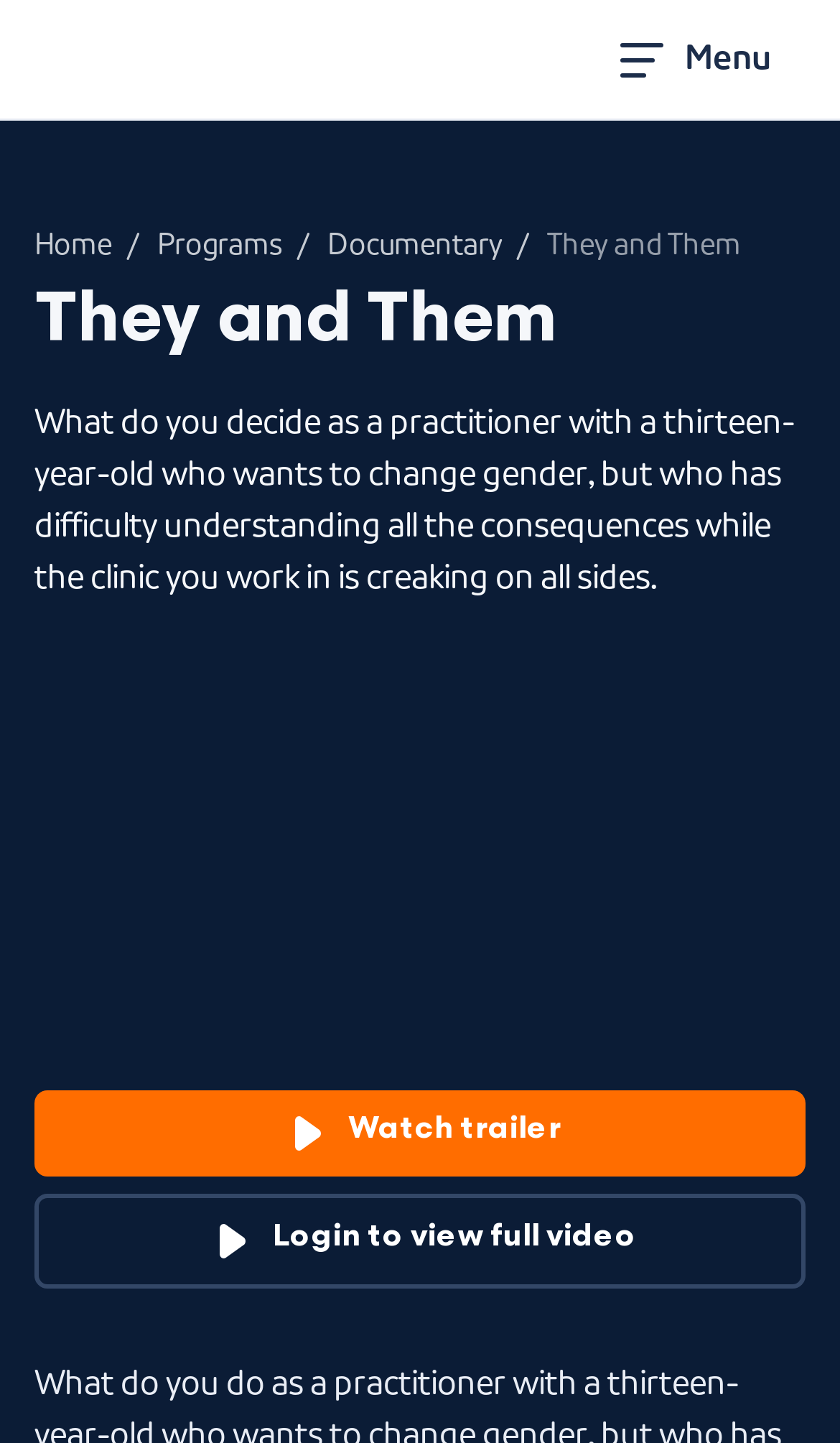What is the first item in the breadcrumb navigation?
Look at the image and answer the question with a single word or phrase.

Home